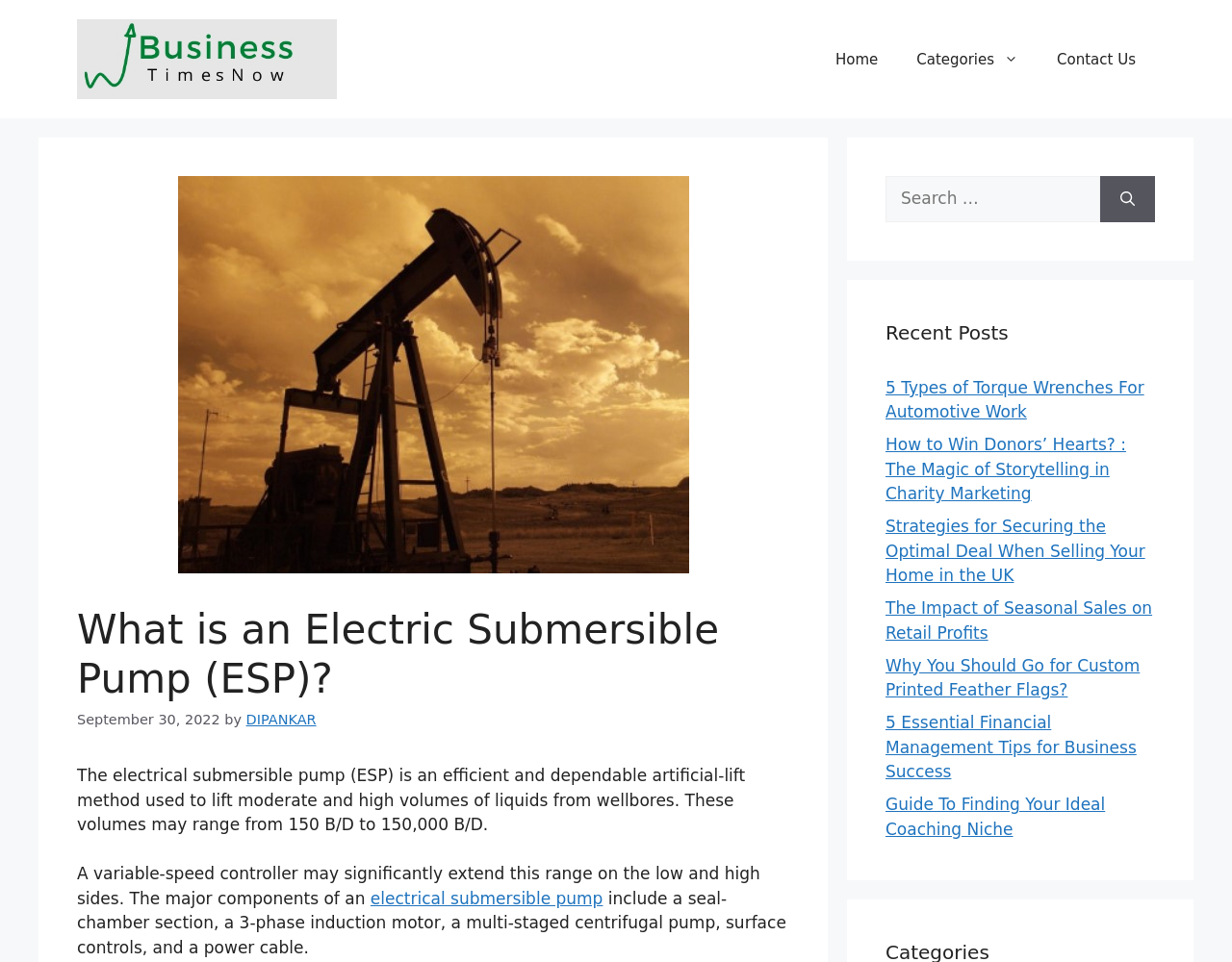What is the name of the website?
Provide a comprehensive and detailed answer to the question.

I determined the answer by looking at the banner element at the top of the webpage, which contains a link with the text 'Businesstimesnow'.